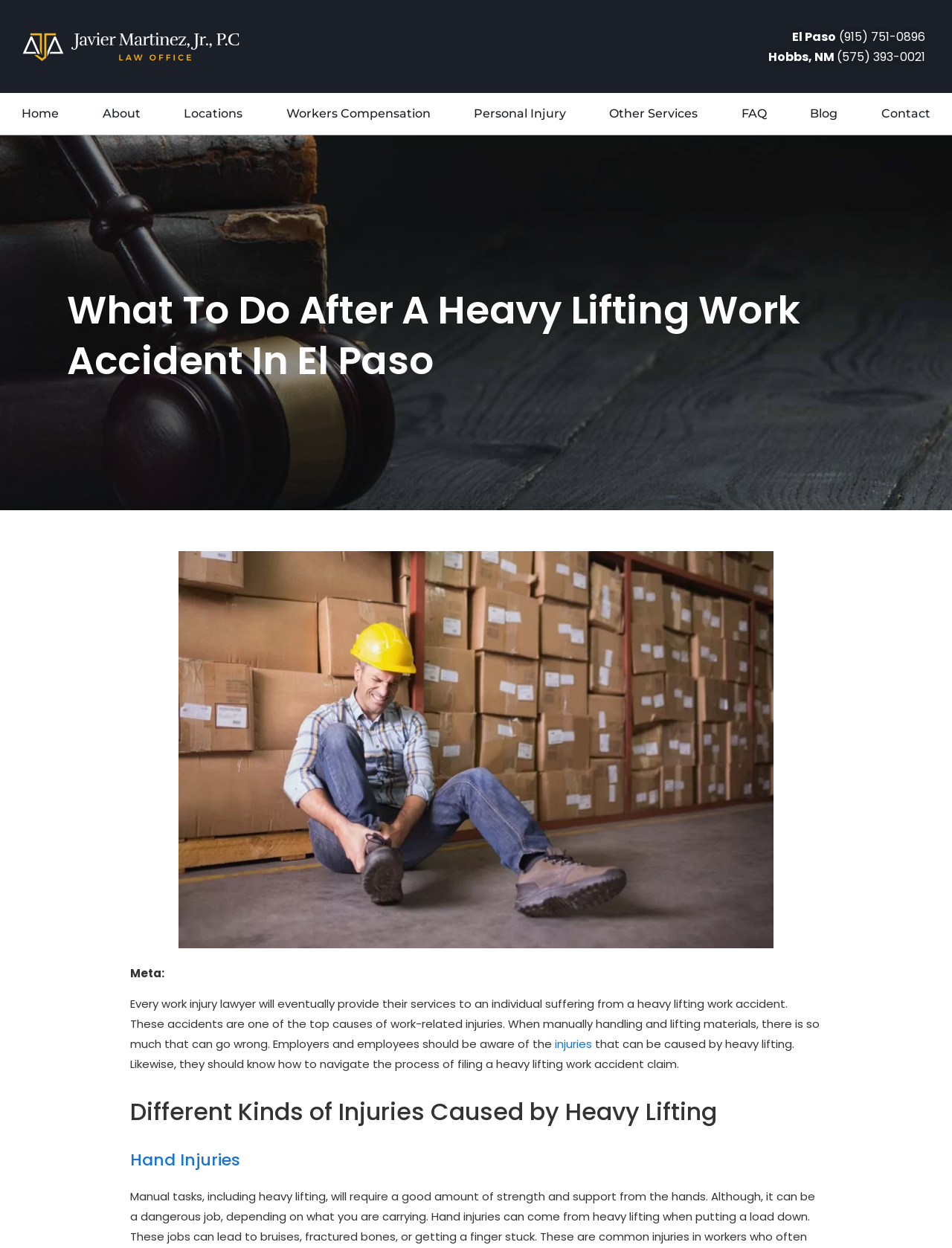What is the category of injuries mentioned after 'Hand Injuries'?
Look at the screenshot and give a one-word or phrase answer.

Not mentioned